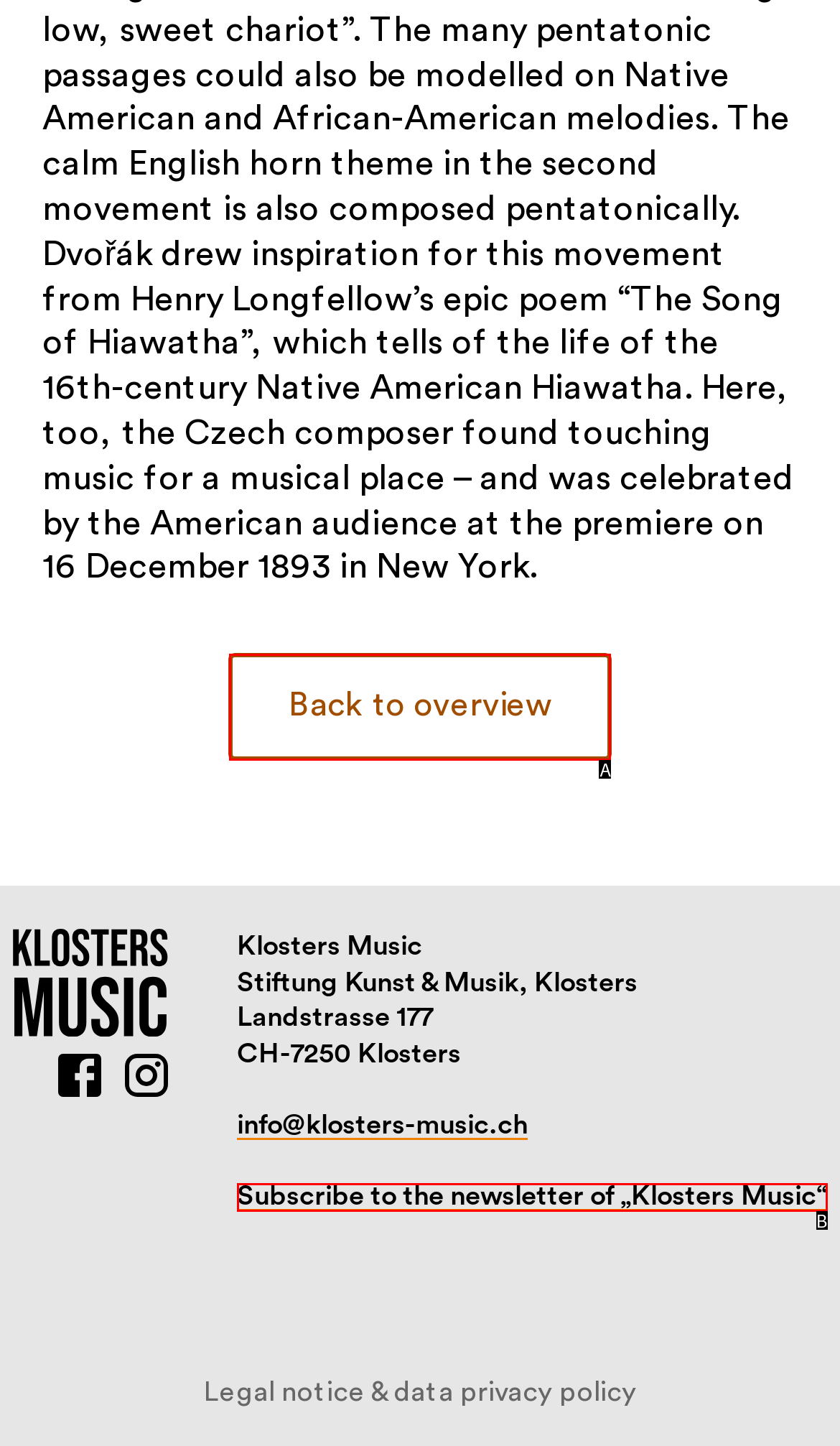Given the description: Back to overview, determine the corresponding lettered UI element.
Answer with the letter of the selected option.

A